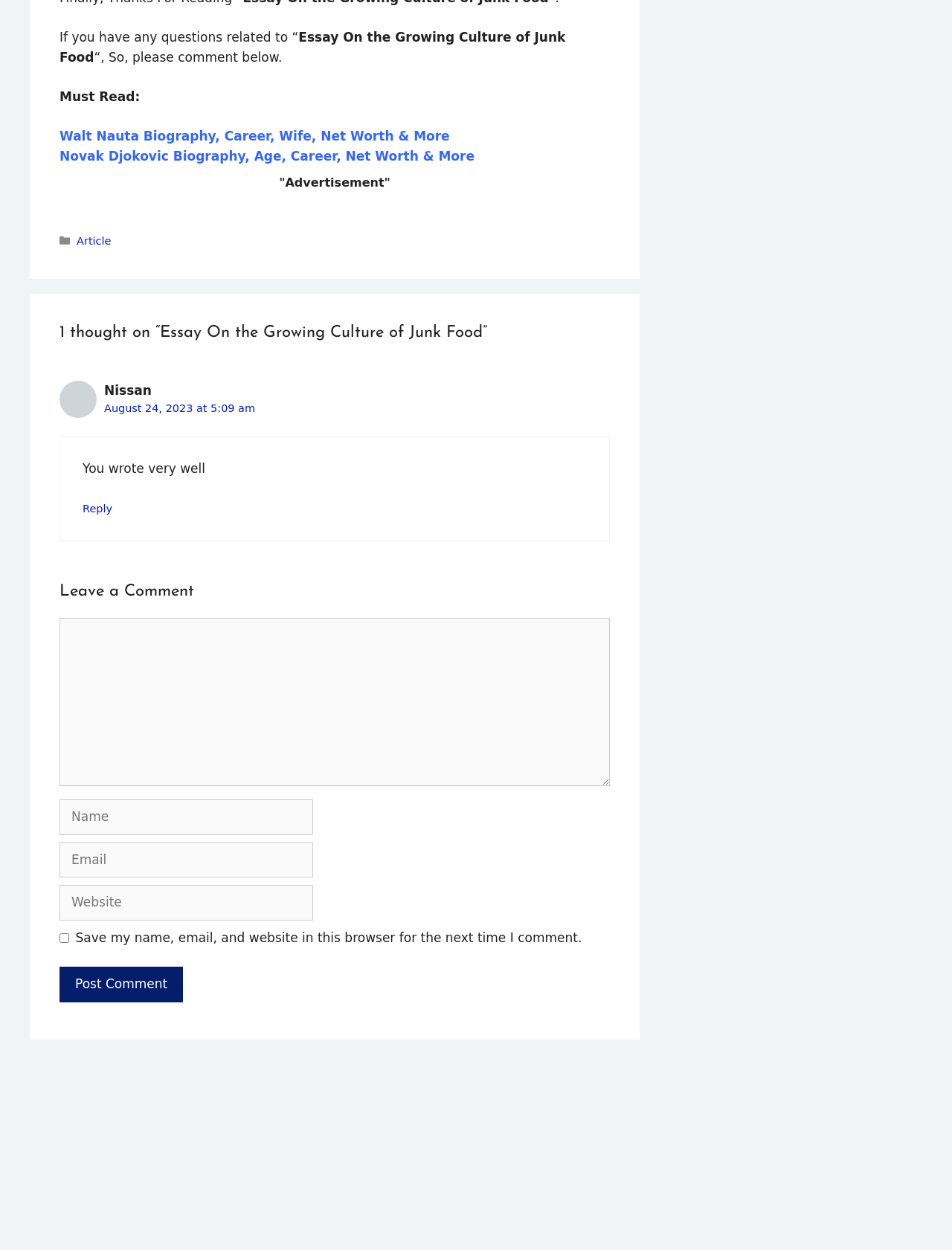What is the purpose of the textboxes?
Provide an in-depth and detailed answer to the question.

The textboxes are part of the comment section, where users can enter their name, email, website, and comment. The purpose of these textboxes is to allow users to leave a comment on the article.